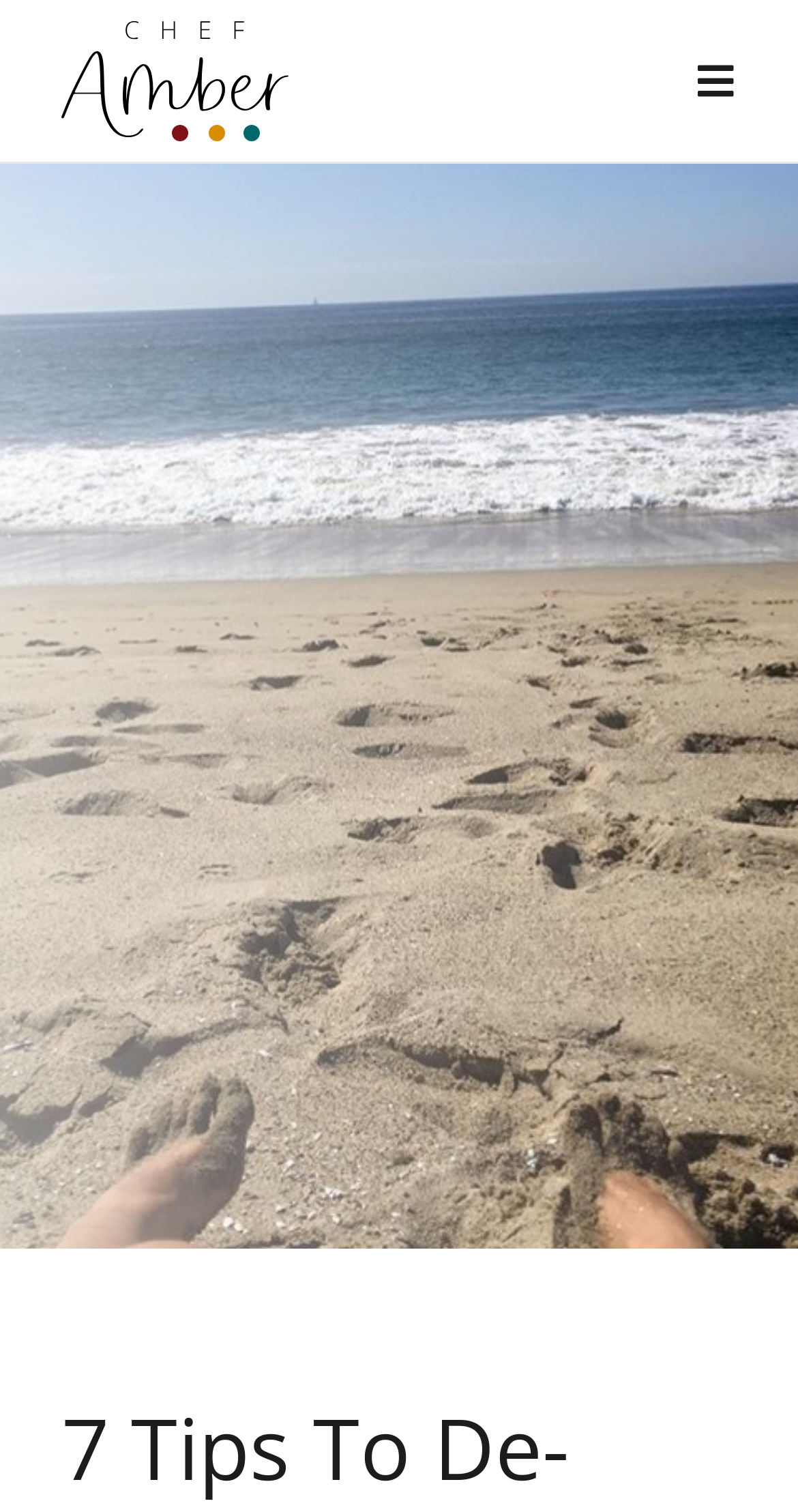Find the bounding box coordinates of the element you need to click on to perform this action: 'Visit WHOLICIOUS page'. The coordinates should be represented by four float values between 0 and 1, in the format [left, top, right, bottom].

[0.0, 0.657, 1.0, 0.745]